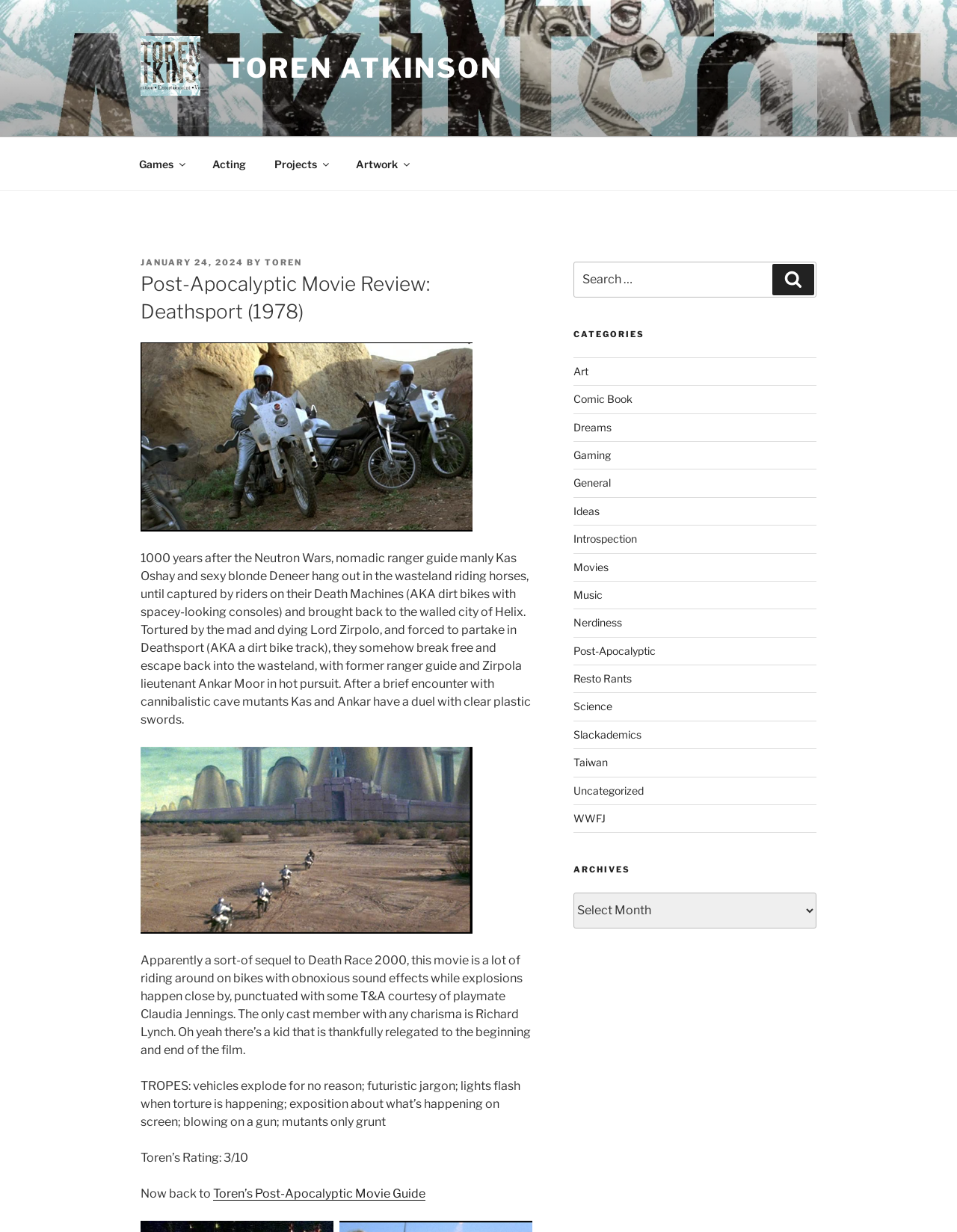Locate the bounding box coordinates of the element to click to perform the following action: 'Search for a post'. The coordinates should be given as four float values between 0 and 1, in the form of [left, top, right, bottom].

[0.599, 0.212, 0.853, 0.242]